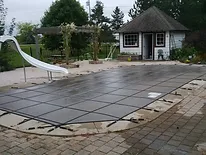What is the purpose of the pool cover?
Using the visual information from the image, give a one-word or short-phrase answer.

To prevent debris and protect water quality